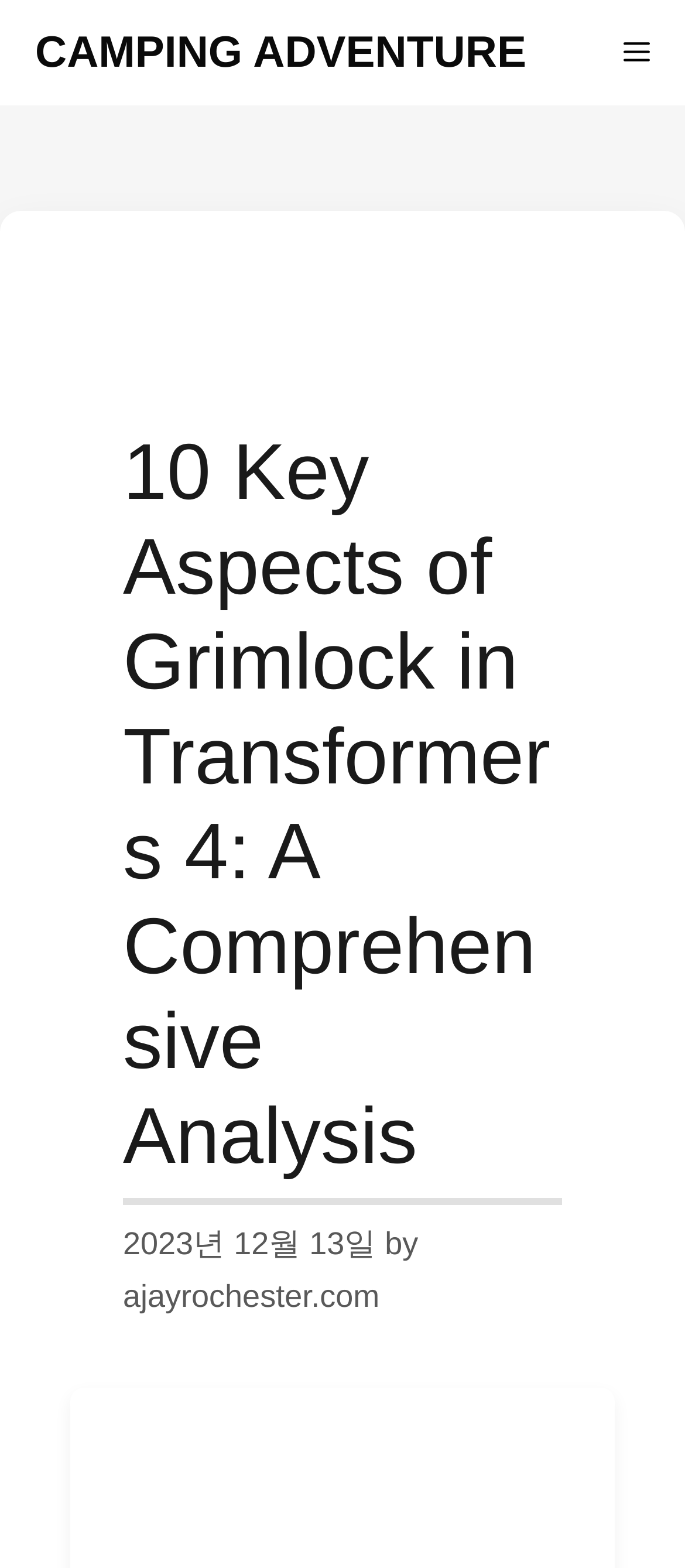Reply to the question with a brief word or phrase: What is the date of the article?

2023년 12월 13일